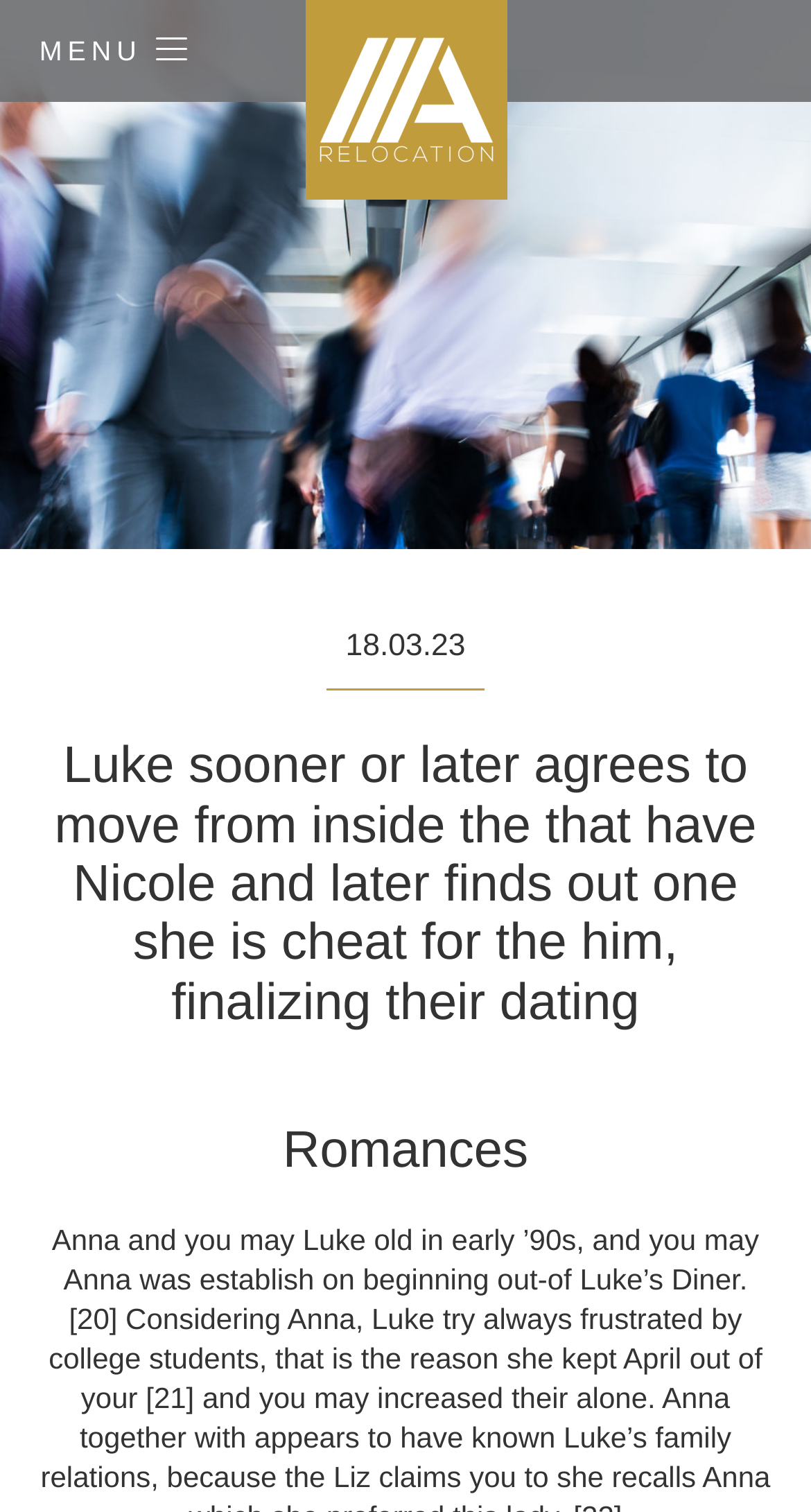Offer a thorough description of the webpage.

The webpage appears to be a blog post or article about a personal relationship experience. At the top left corner, there is a button labeled "MENU" that is not expanded. To the right of the button, there is a disabled plugin object that spans about half of the page width. Within this plugin object, there is a disabled link and an image that takes up the same space as the plugin object.

Below the plugin object, there is a heading that reads "Accent Relocation" in a prominent font size. Underneath this heading, there is a section that contains a time stamp "18.03.23" and a heading that summarizes the article's content, which is "Luke sooner or later agrees to move from inside the that have Nicole and later finds out one she is cheat for the him, finalizing their dating". This section takes up most of the page width.

Further down, there is another heading that reads "Romances", which is likely a category or tag for the article. Overall, the webpage has a simple layout with a focus on the article's content, and there are no other prominent UI elements or images aside from the one mentioned earlier.